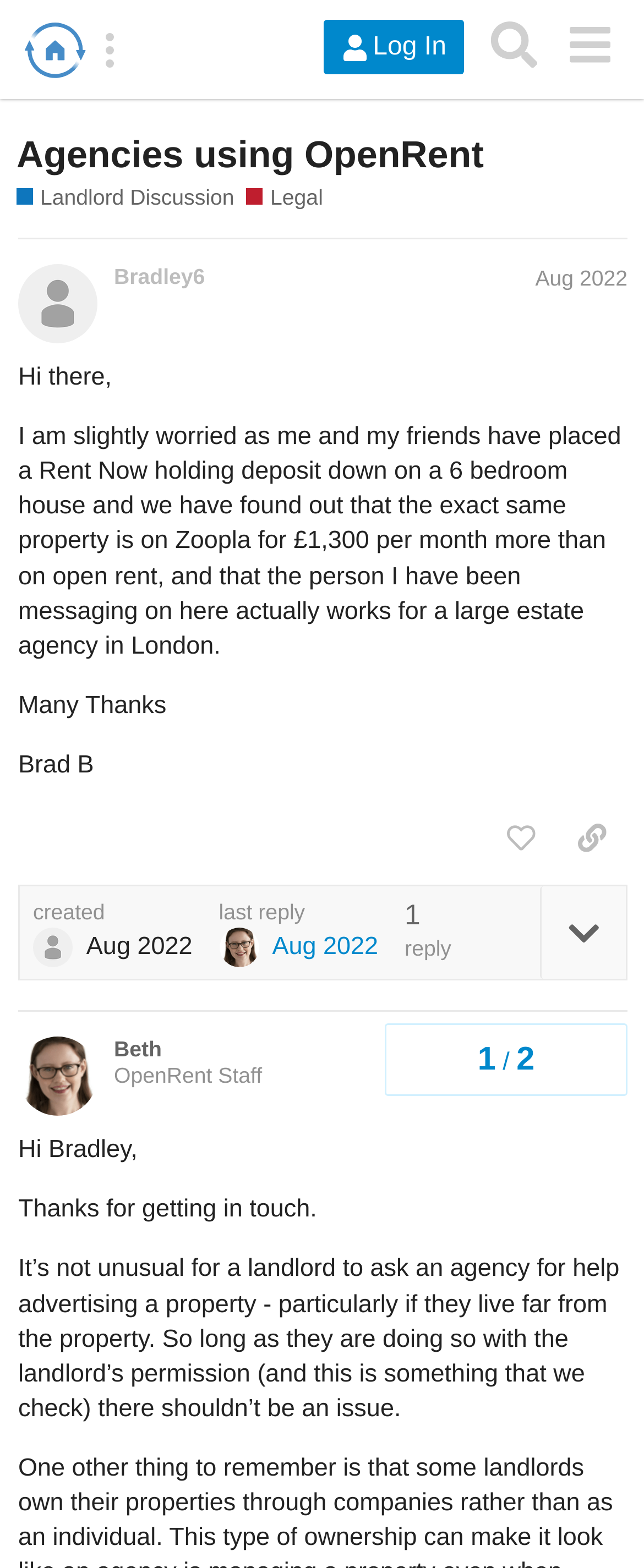What is the price difference mentioned in the first post?
Answer the question with a single word or phrase by looking at the picture.

£1,300 per month